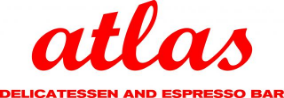Respond to the question below with a single word or phrase:
What type of establishment is Atlas?

Delicatessen and Espresso Bar